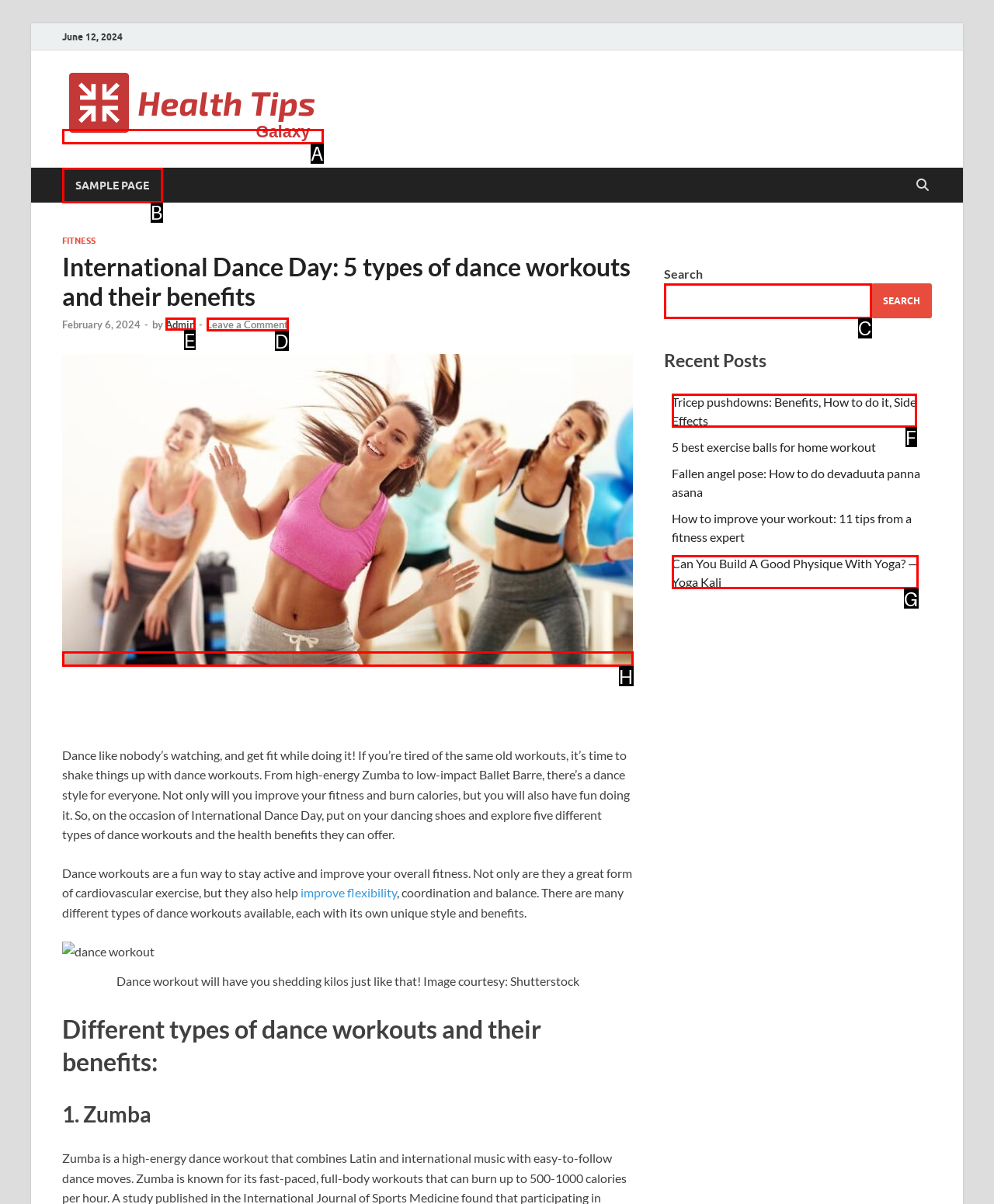Based on the task: Select OUTDOORS, which UI element should be clicked? Answer with the letter that corresponds to the correct option from the choices given.

None